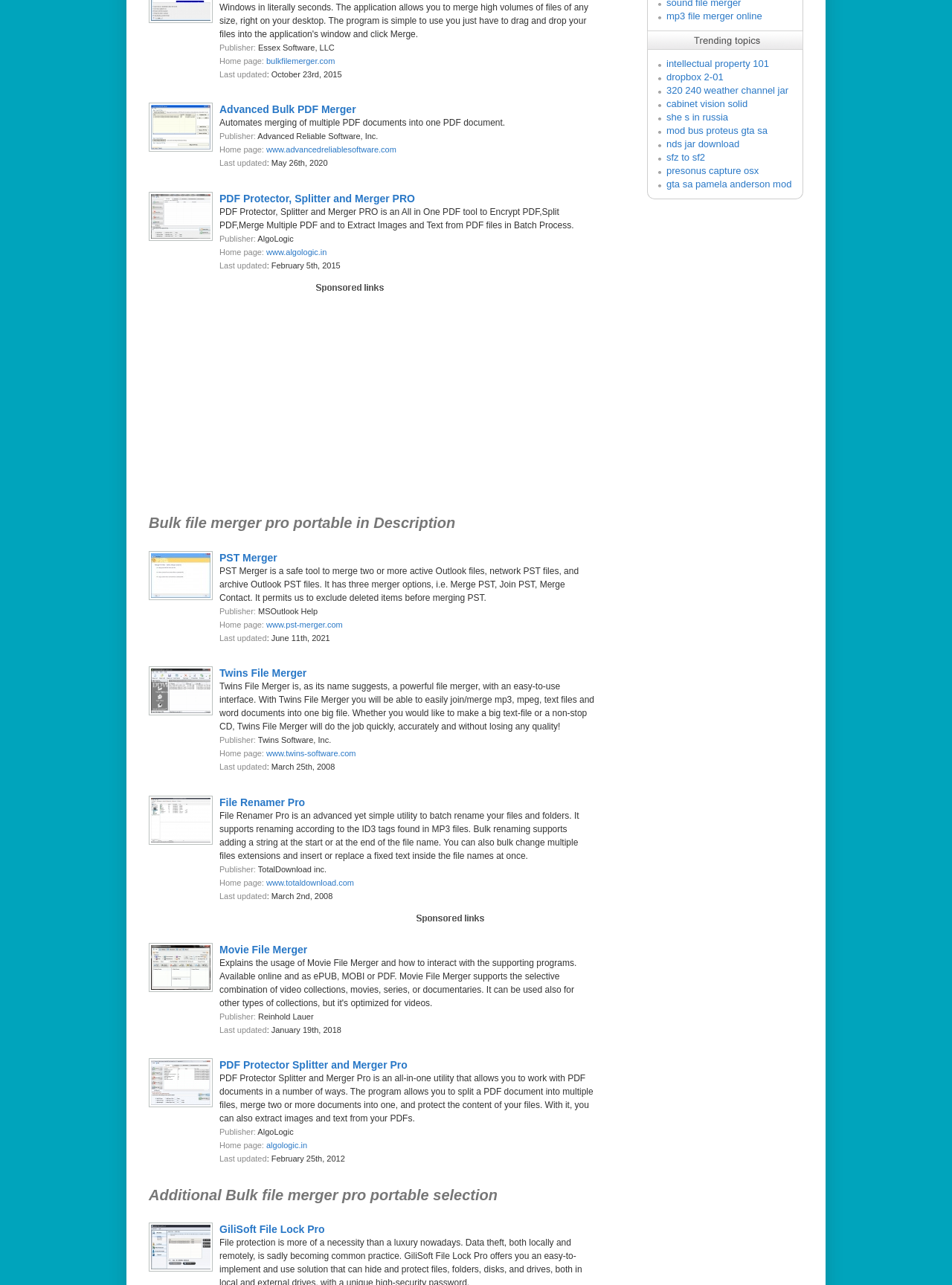Provide the bounding box for the UI element matching this description: "gta sa pamela anderson mod".

[0.7, 0.139, 0.832, 0.148]